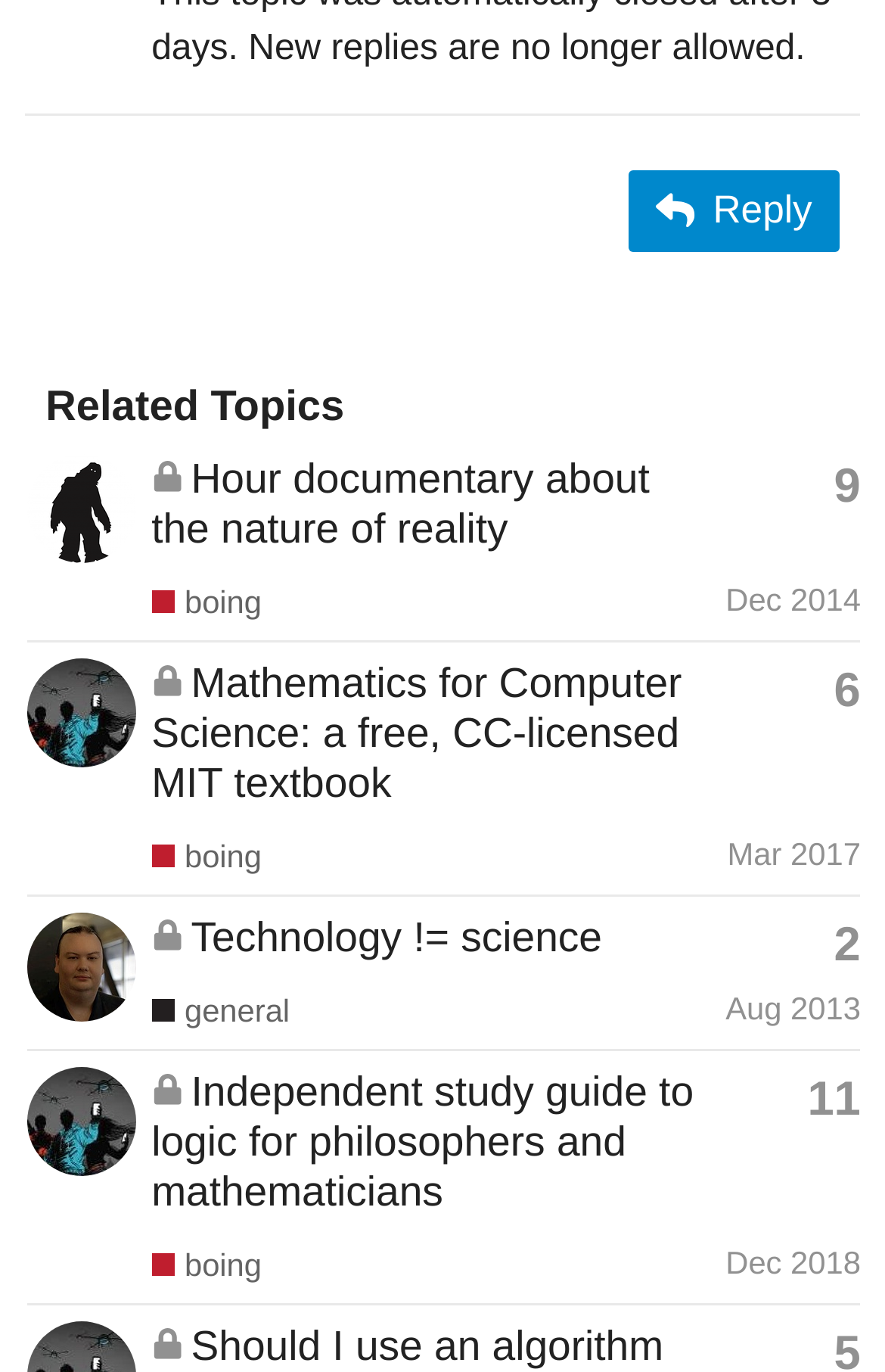Give a one-word or short phrase answer to the question: 
What is the purpose of the 'Reply' button?

To reply to a topic